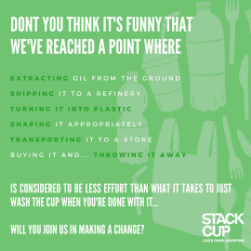What is the purpose of the text in the image?
Please interpret the details in the image and answer the question thoroughly.

The caption explains that the text in the image poses a thought-provoking question about modern consumption habits, specifically highlighting the irony of manufacturing disposable plastic cups compared to washing reusable ones.